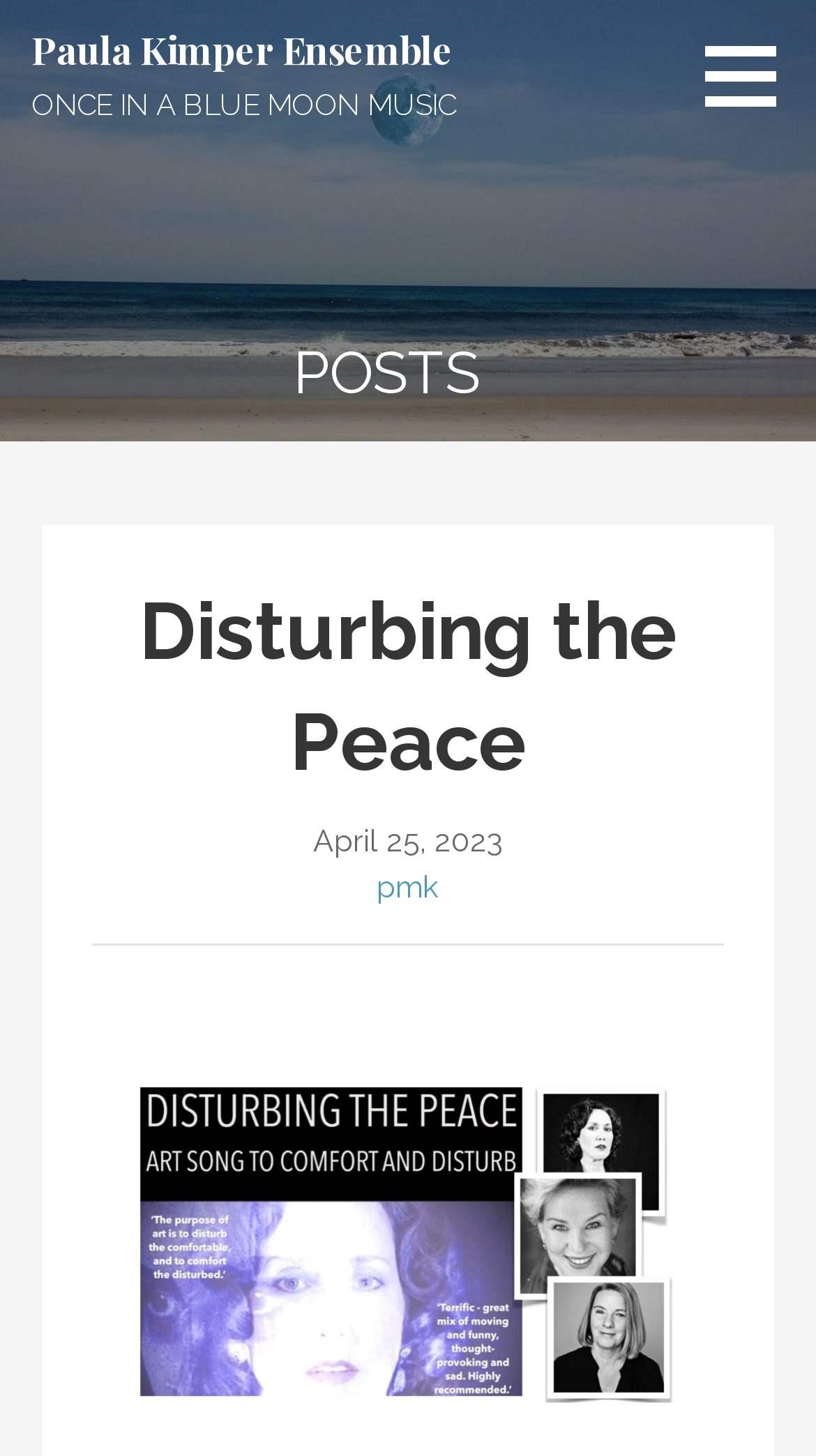Please answer the following question using a single word or phrase: What is the date of the latest post?

April 25, 2023